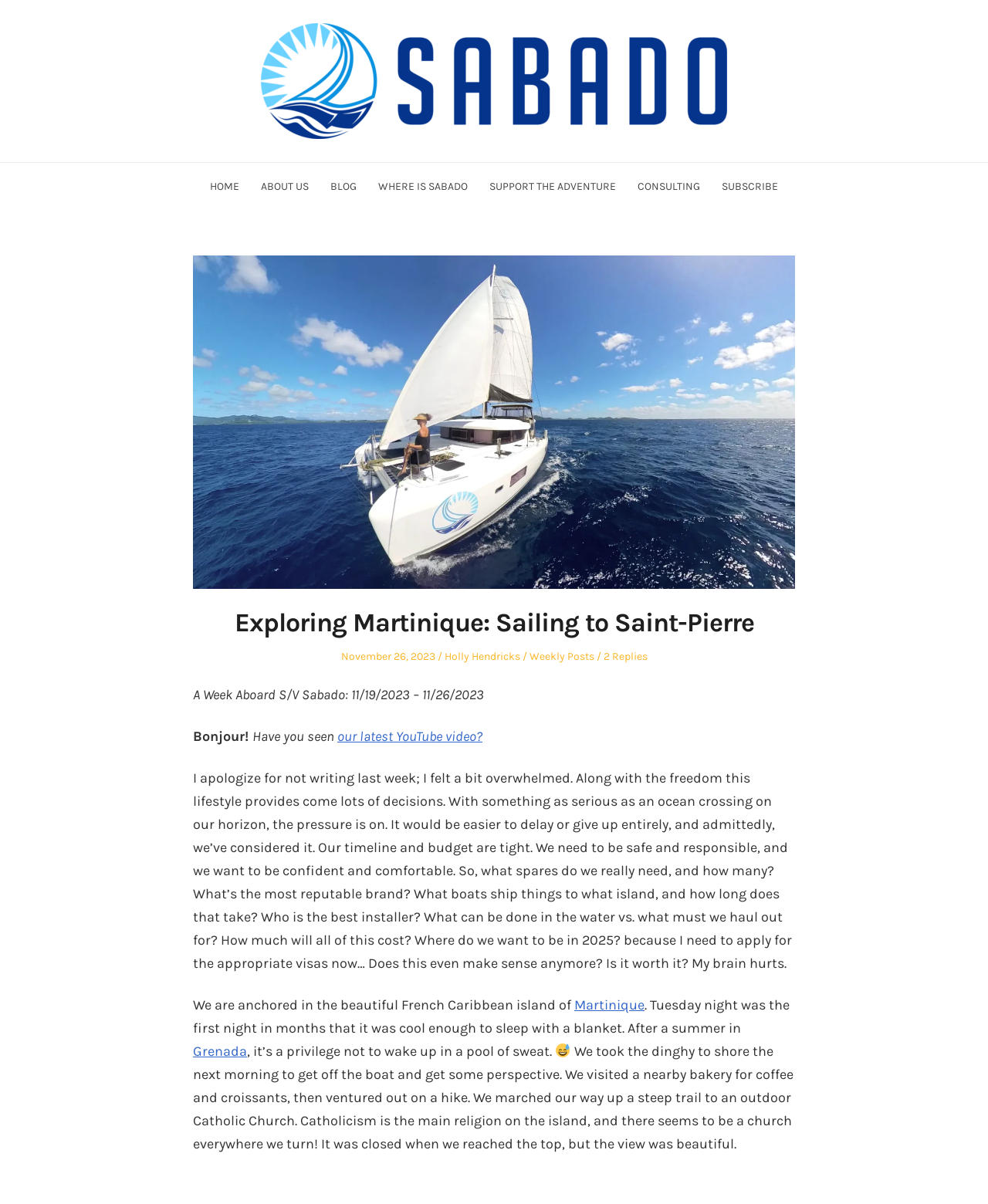Observe the image and answer the following question in detail: What is the religion predominantly found on the island of Martinique?

The text 'Catholicism is the main religion on the island, and there seems to be a church everywhere we turn!' indicates that Catholicism is the predominantly found religion on the island of Martinique.